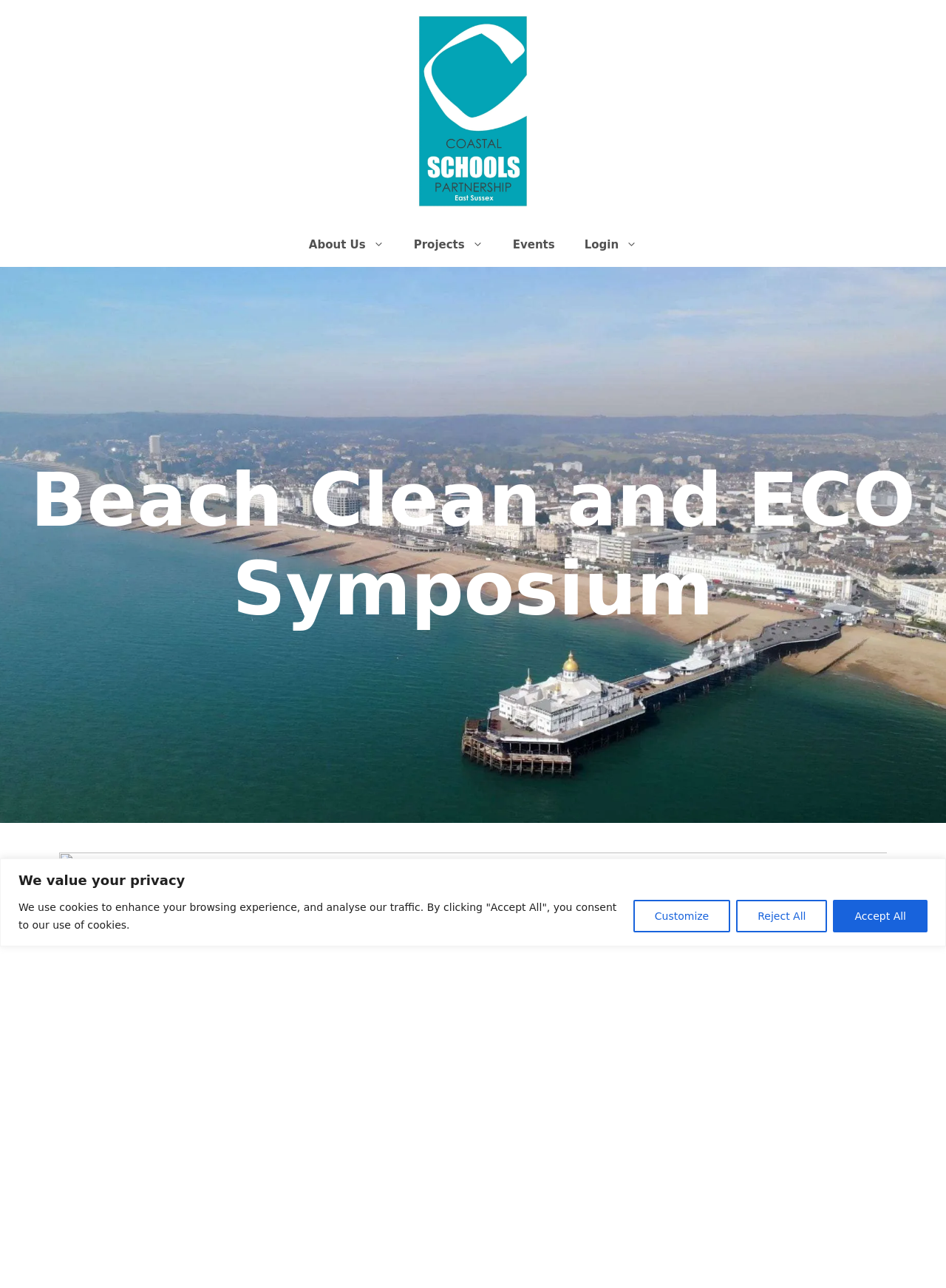Please provide a comprehensive response to the question based on the details in the image: How many headings are on the webpage?

I searched the webpage for headings and found two: 'We value your privacy' and 'Beach Clean and ECO Symposium'. These are the only two headings on the webpage.